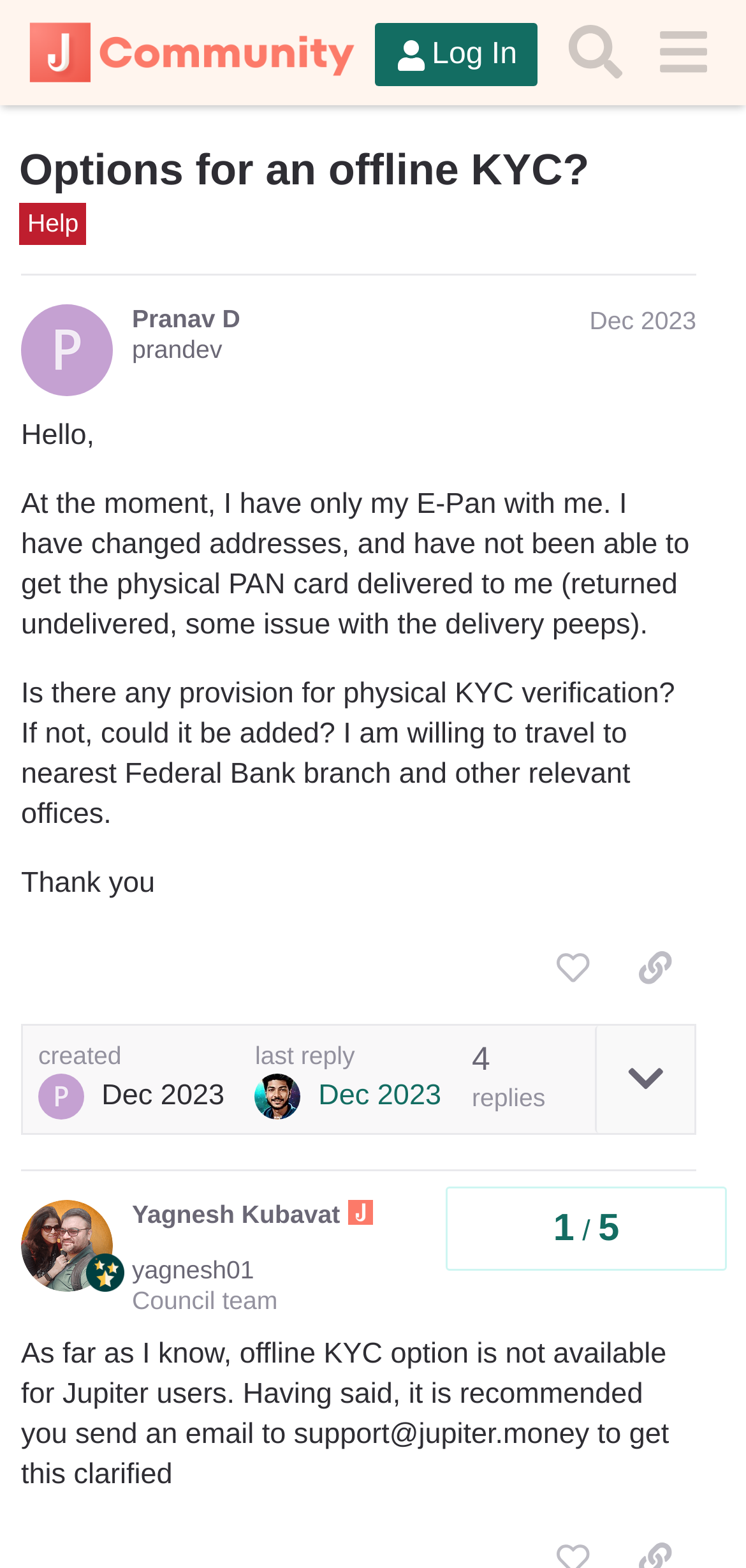Identify and provide the title of the webpage.

Options for an offline KYC?